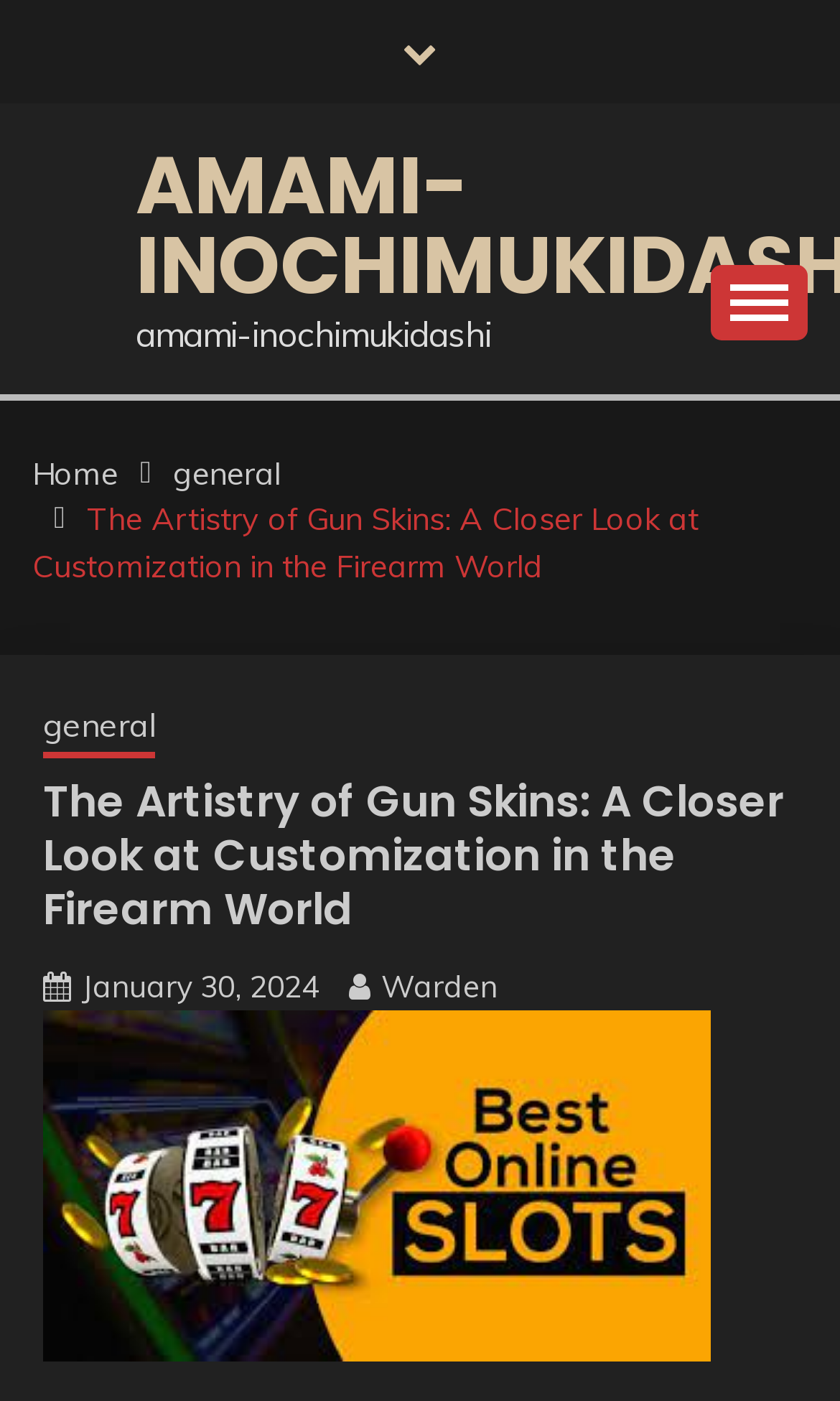Produce a meticulous description of the webpage.

The webpage is about firearm customization, specifically gun skins. At the top, there is a link on the left side, followed by a static text "amami-inochimukidashi" slightly to the right. On the right side, there is an expandable button for the primary menu. 

Below the top section, there is a navigation section with breadcrumbs, spanning almost the entire width of the page. The breadcrumbs consist of five links: "Home", "general", the title of the article "The Artistry of Gun Skins: A Closer Look at Customization in the Firearm World", another "general" link, and a date "January 30, 2024" with a time element. 

Under the breadcrumbs, there is a heading with the same title as the article, taking up most of the width. Below the heading, there is a link to the author "Warden" on the right side. At the bottom, there is a large figure or image, occupying almost the entire width of the page.